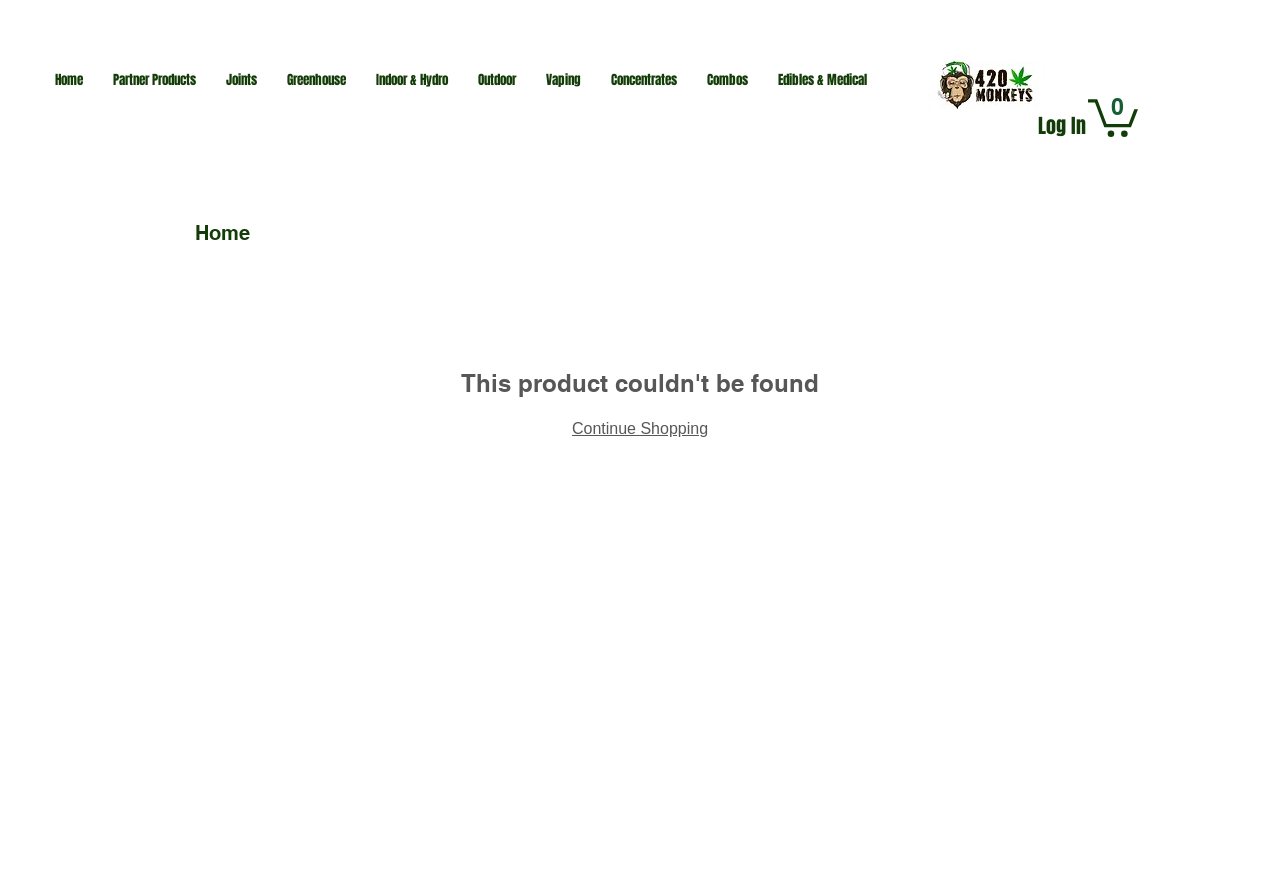Reply to the question below using a single word or brief phrase:
How many links are there in the navigation section?

12